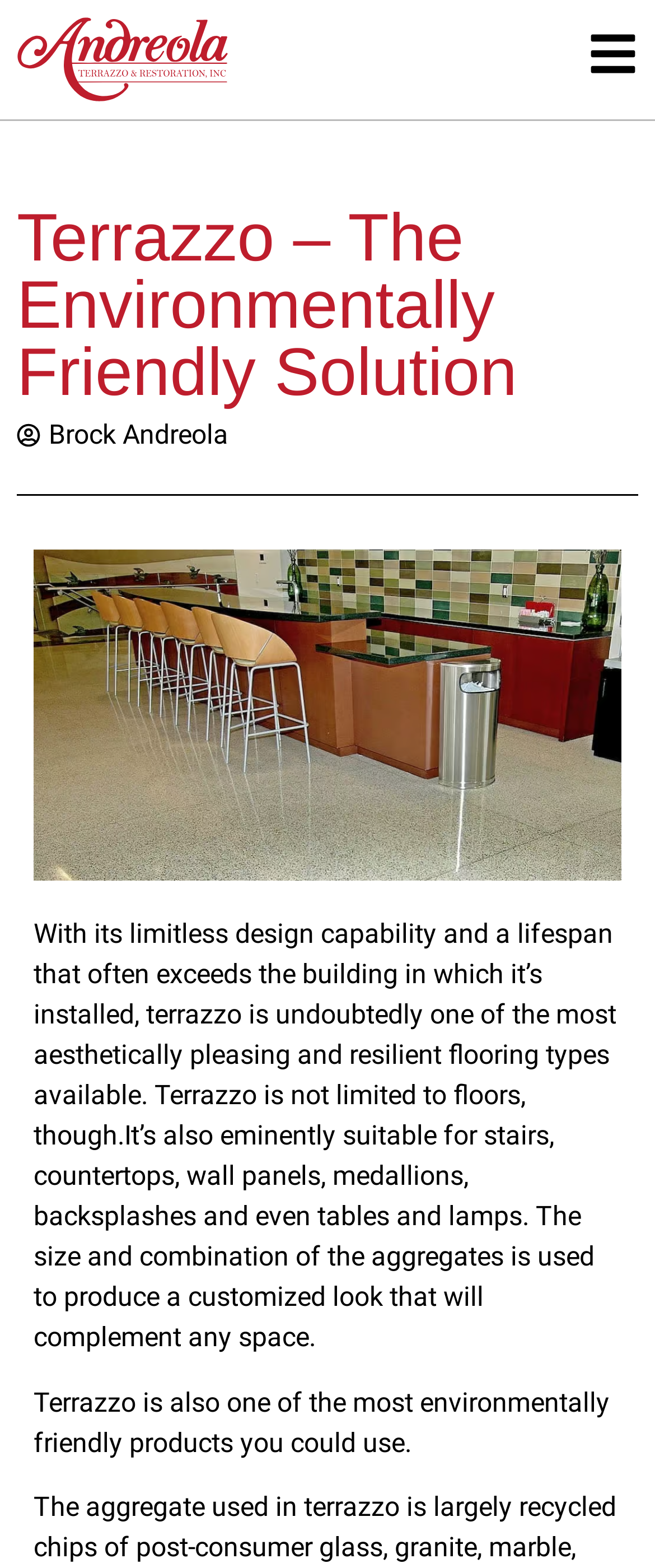Refer to the image and offer a detailed explanation in response to the question: What is a unique design feature of terrazzo?

According to the static text description, the size and combination of the aggregates in terrazzo can be used to produce a customized look that will complement any space, making it a unique design feature of this material.